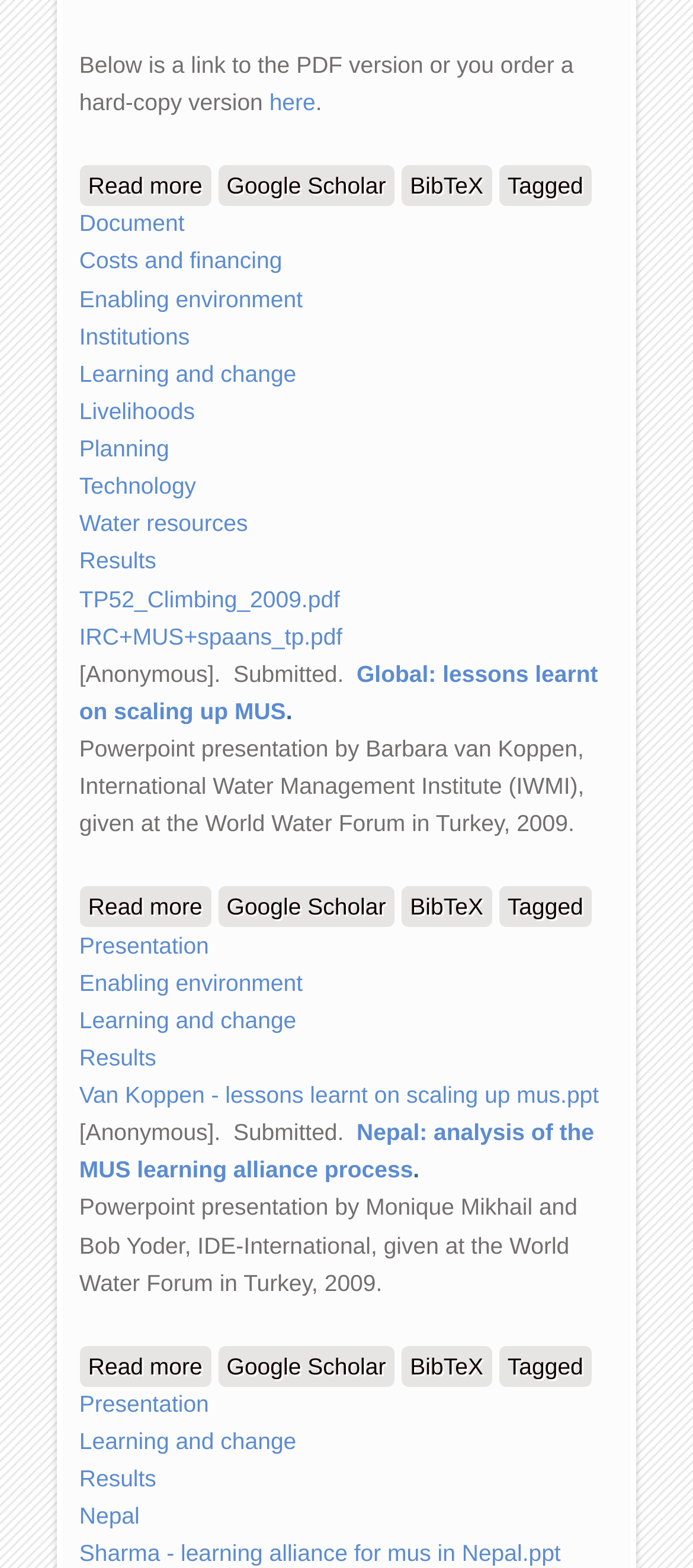Kindly determine the bounding box coordinates of the area that needs to be clicked to fulfill this instruction: "Download the PDF version".

[0.114, 0.373, 0.491, 0.39]